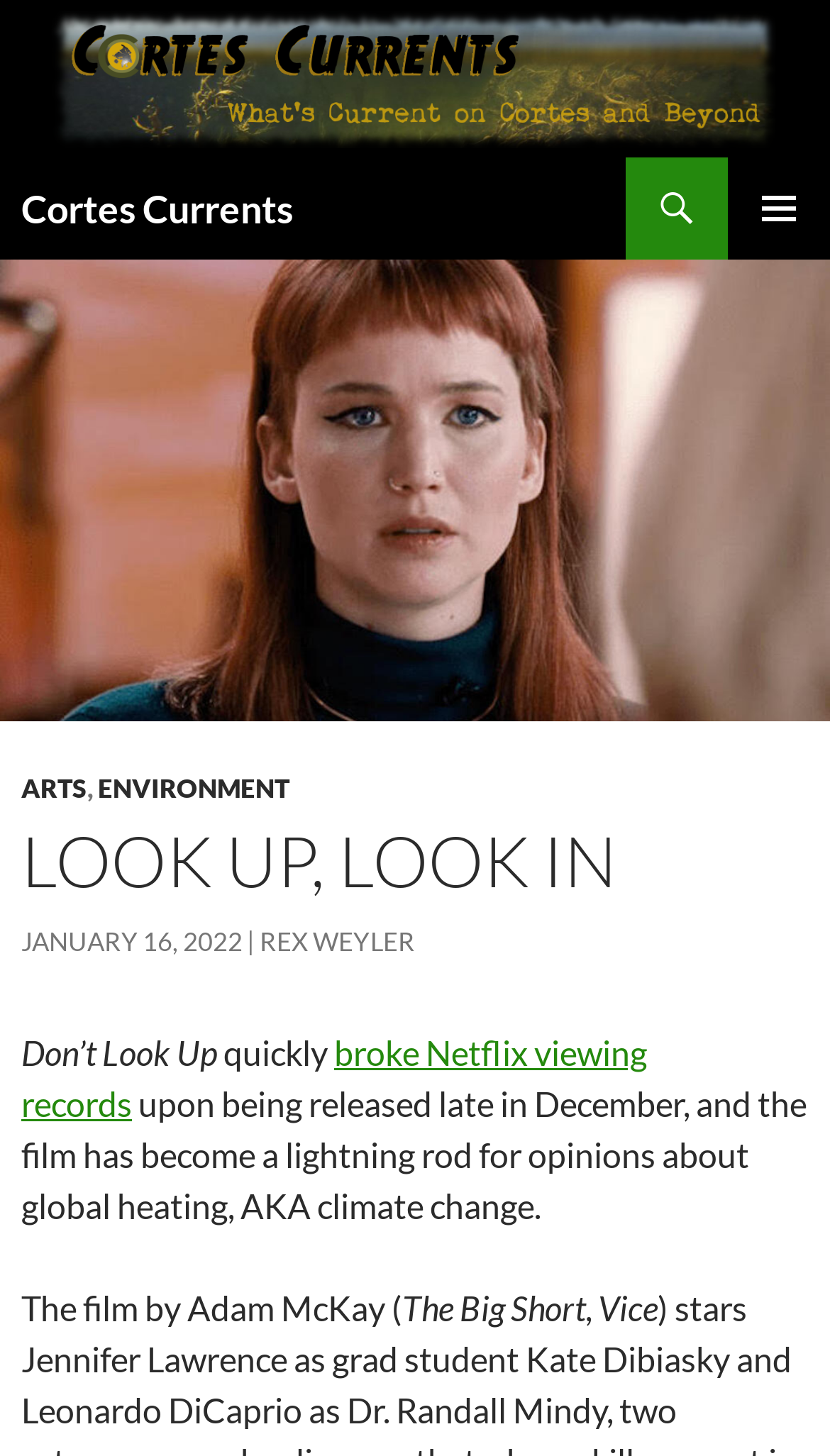Specify the bounding box coordinates of the region I need to click to perform the following instruction: "Click on the Cortes Currents link". The coordinates must be four float numbers in the range of 0 to 1, i.e., [left, top, right, bottom].

[0.026, 0.109, 0.354, 0.179]